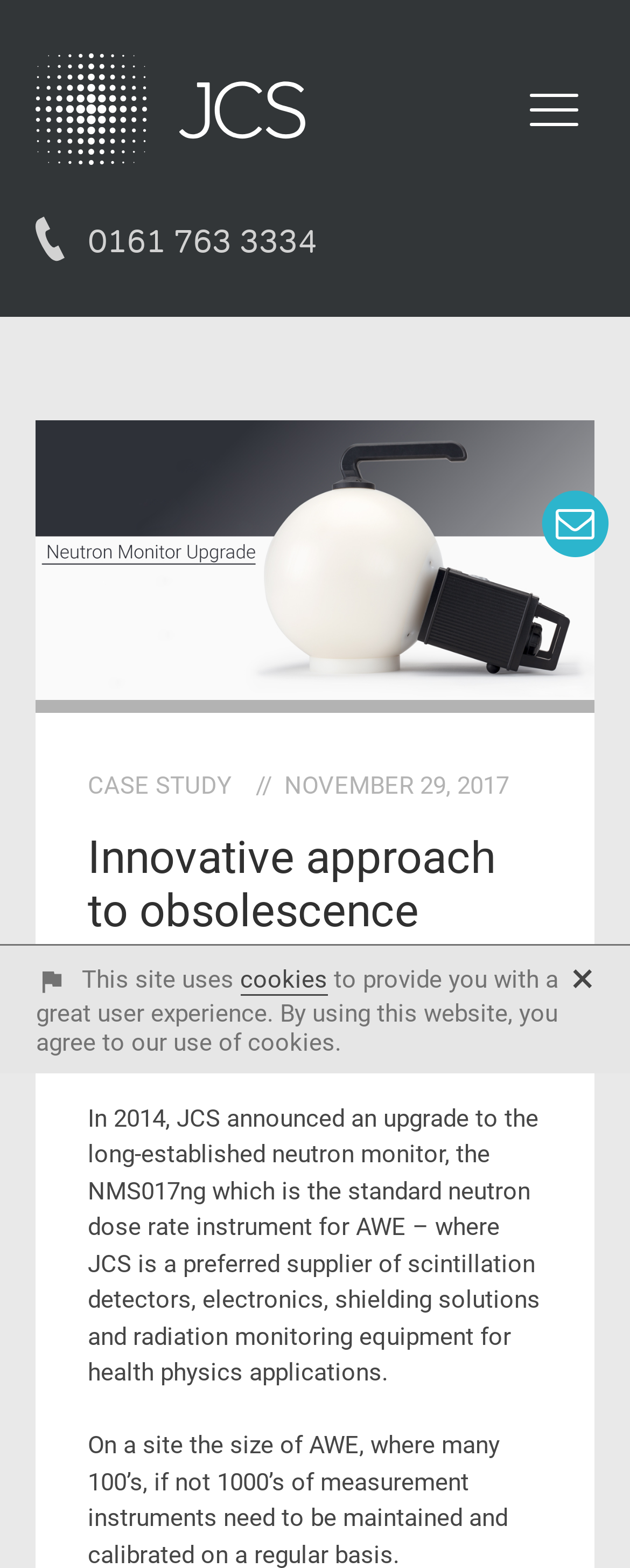What is the date of the case study?
Using the image as a reference, give a one-word or short phrase answer.

NOVEMBER 29, 2017